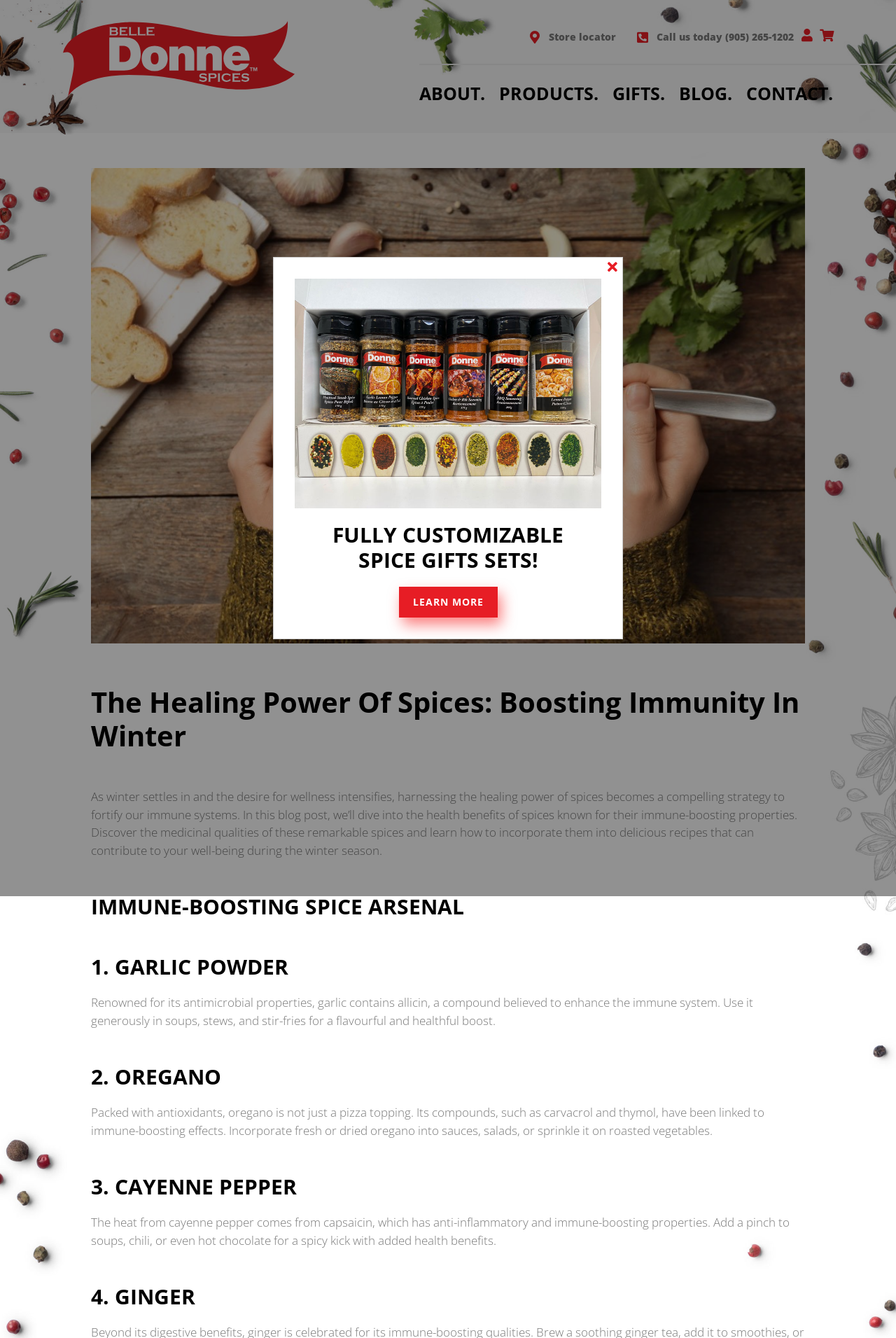What is the main topic of this blog post?
Relying on the image, give a concise answer in one word or a brief phrase.

Healing power of spices